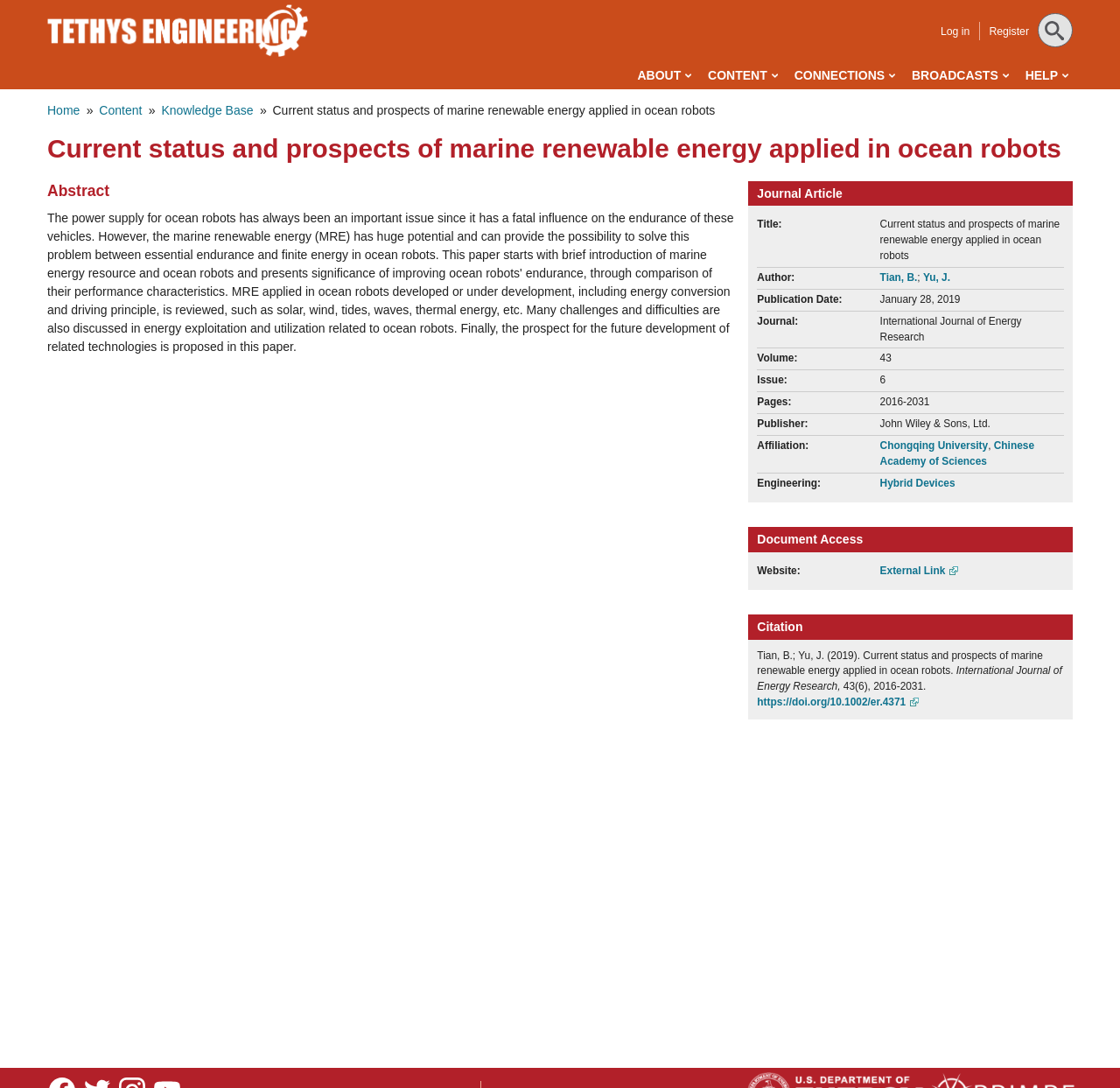Provide the bounding box coordinates of the UI element that matches the description: "name="search"".

[0.927, 0.012, 0.958, 0.043]